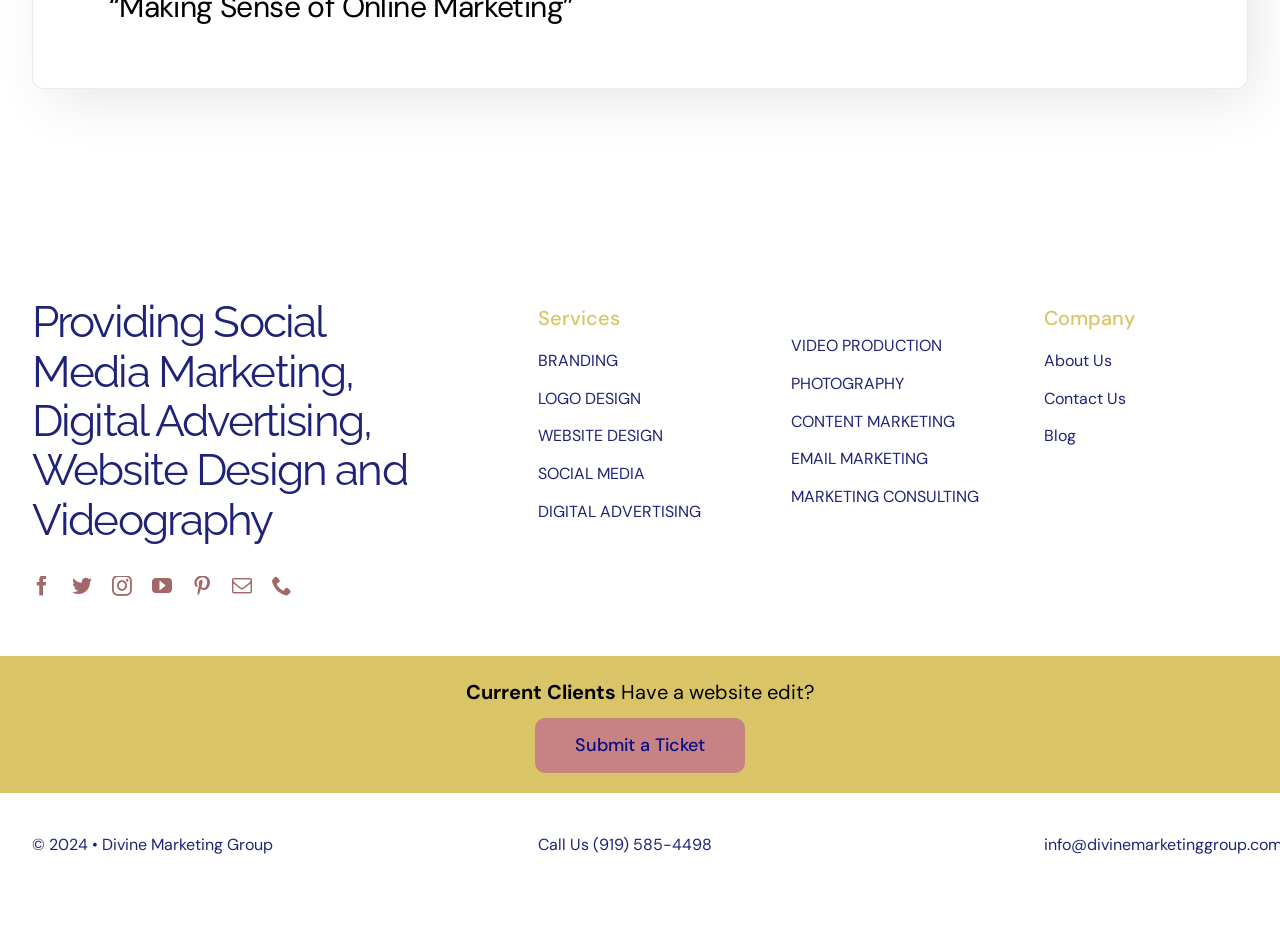Select the bounding box coordinates of the element I need to click to carry out the following instruction: "View more articles".

None